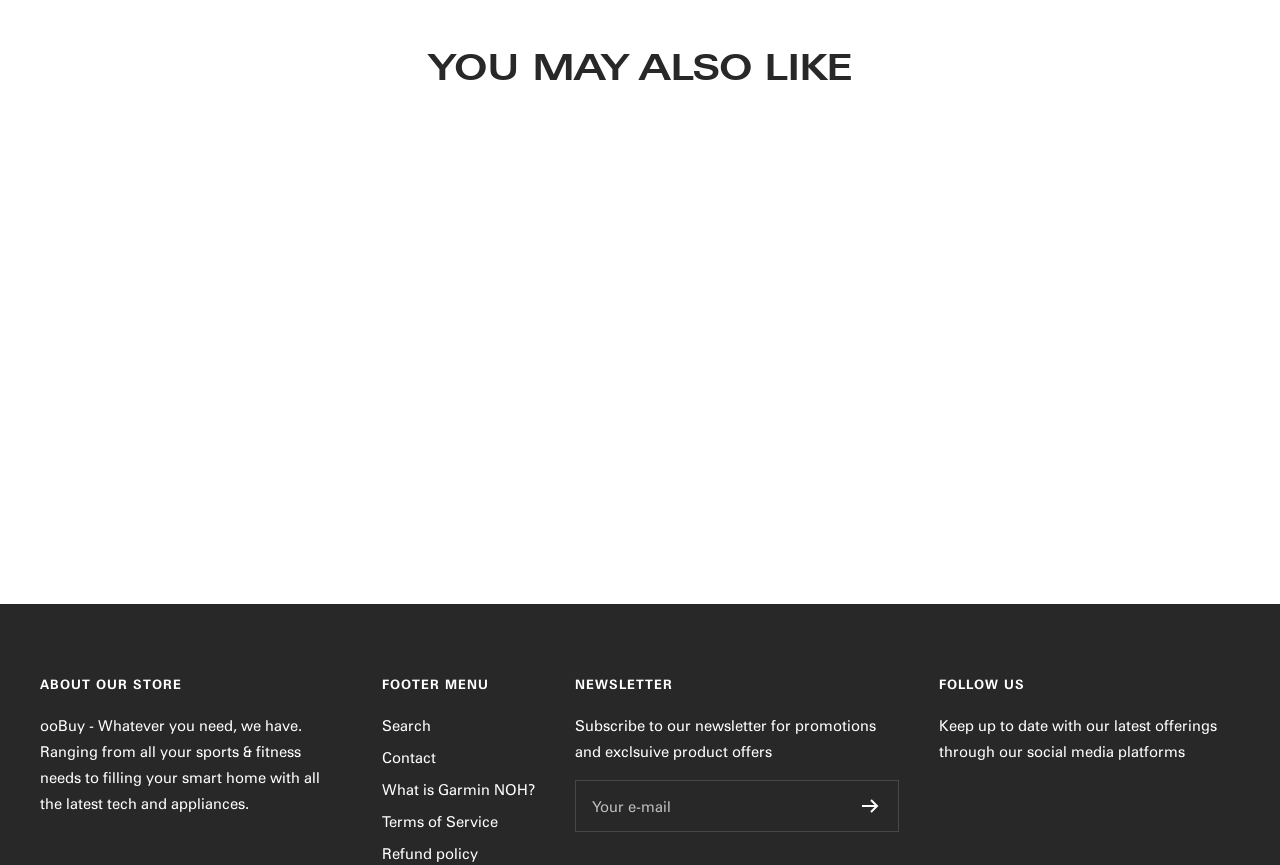Determine the bounding box coordinates for the area you should click to complete the following instruction: "Click on the 'Garmin Dezl LGV700 MT-S Truck HGV Sat Nav - Newly Overhauled' link".

[0.053, 0.156, 0.262, 0.466]